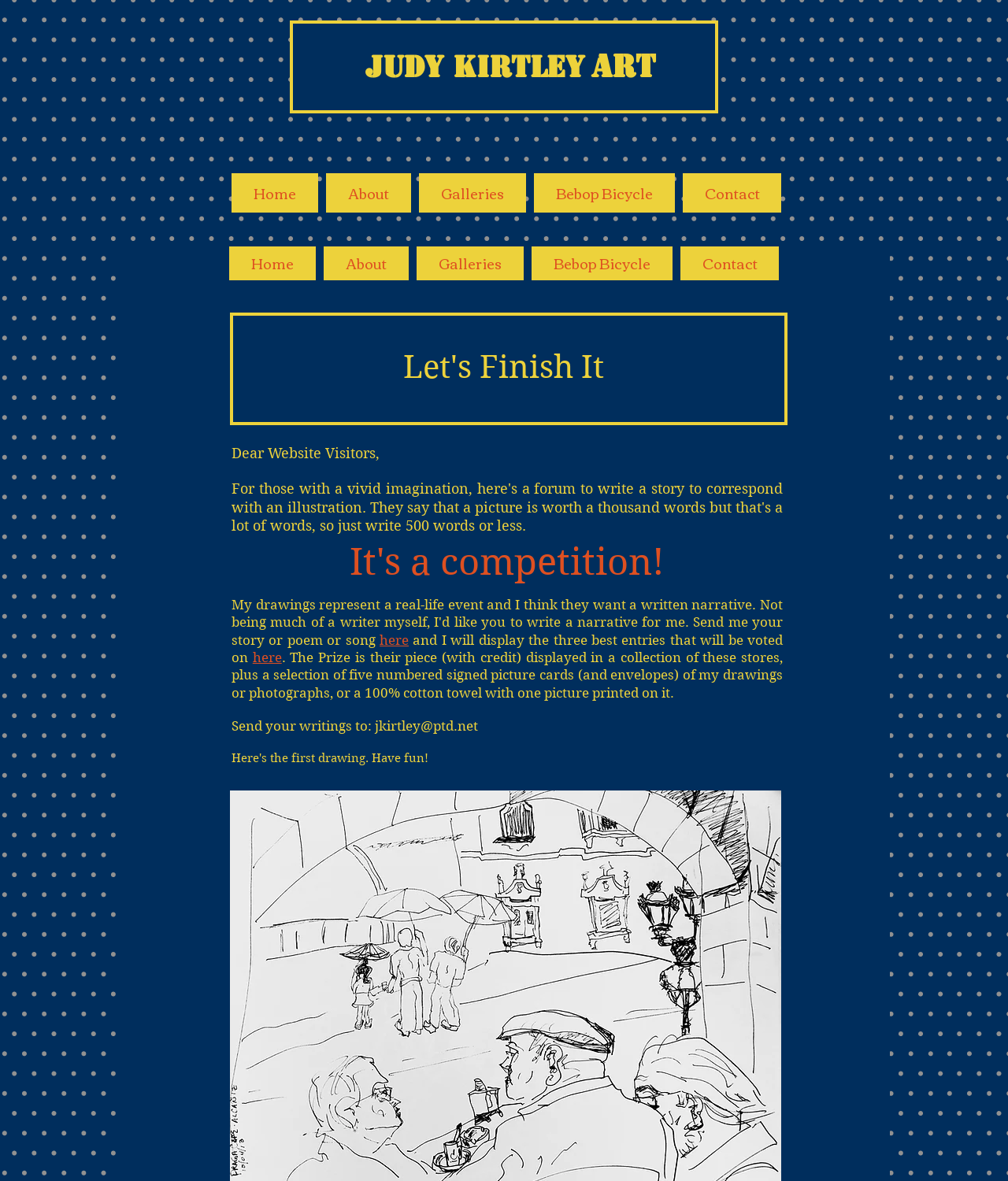How can visitors submit their writings?
Look at the image and answer with only one word or phrase.

Send to jkirtley@ptd.net